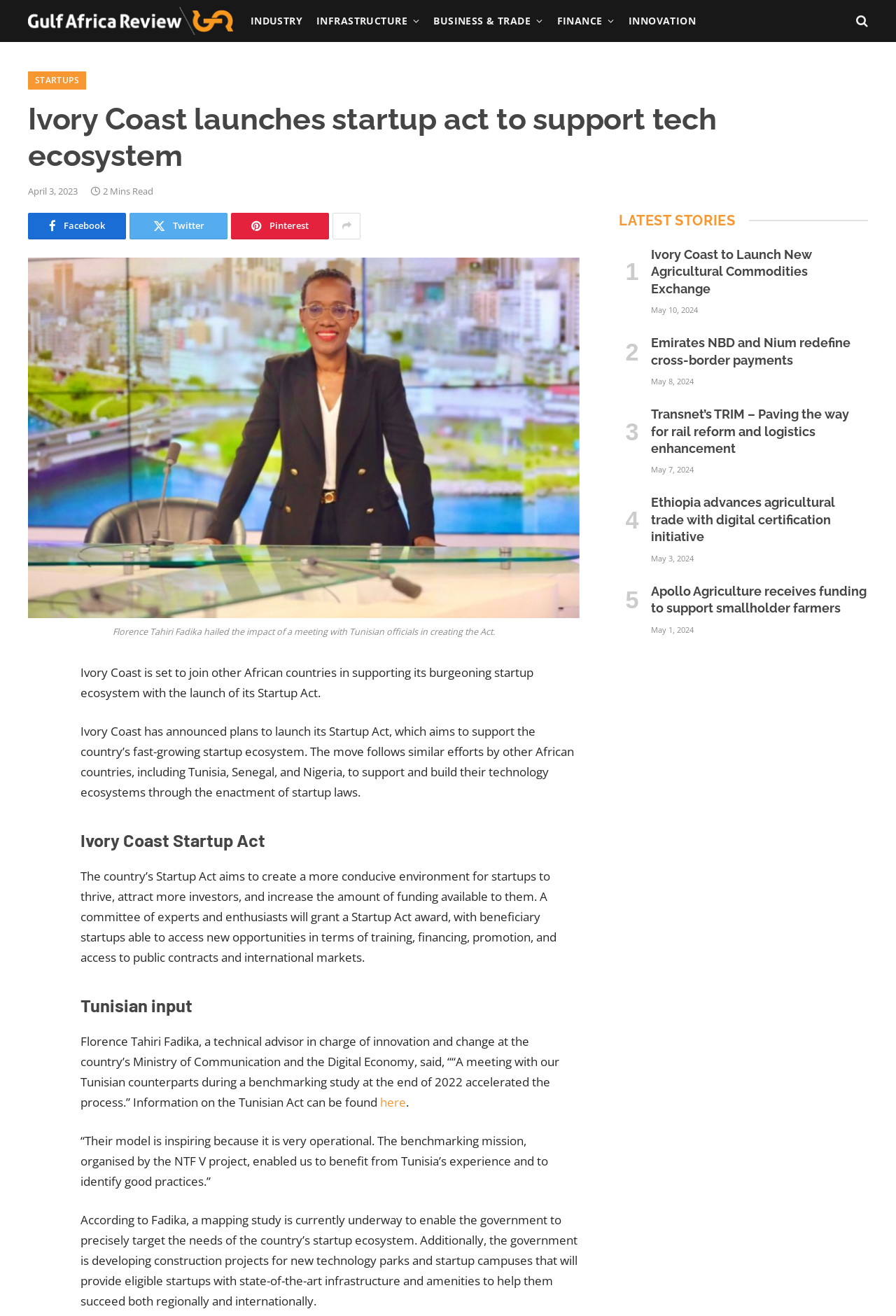Could you indicate the bounding box coordinates of the region to click in order to complete this instruction: "Click on the 'here' link to learn more about the Tunisian Act".

[0.424, 0.831, 0.453, 0.844]